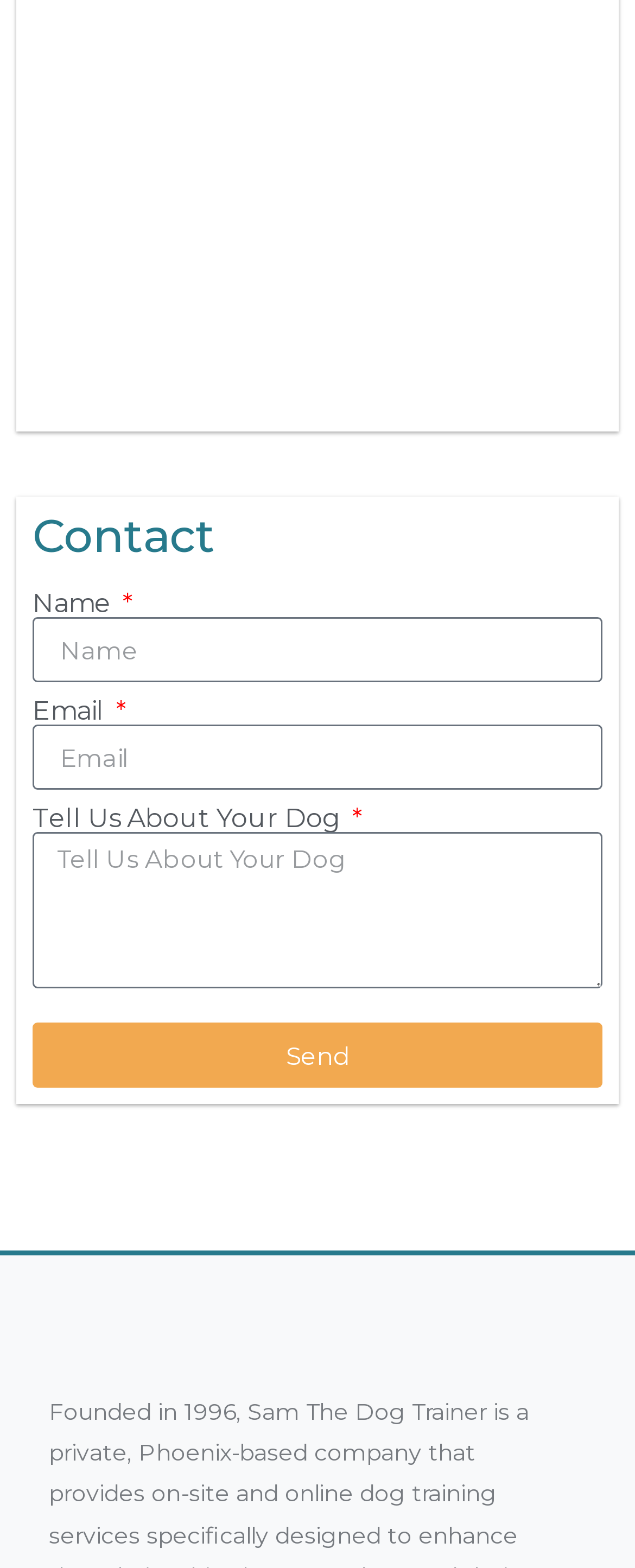Given the following UI element description: "parent_node: Email name="form_fields[email]" placeholder="Email"", find the bounding box coordinates in the webpage screenshot.

[0.051, 0.462, 0.949, 0.504]